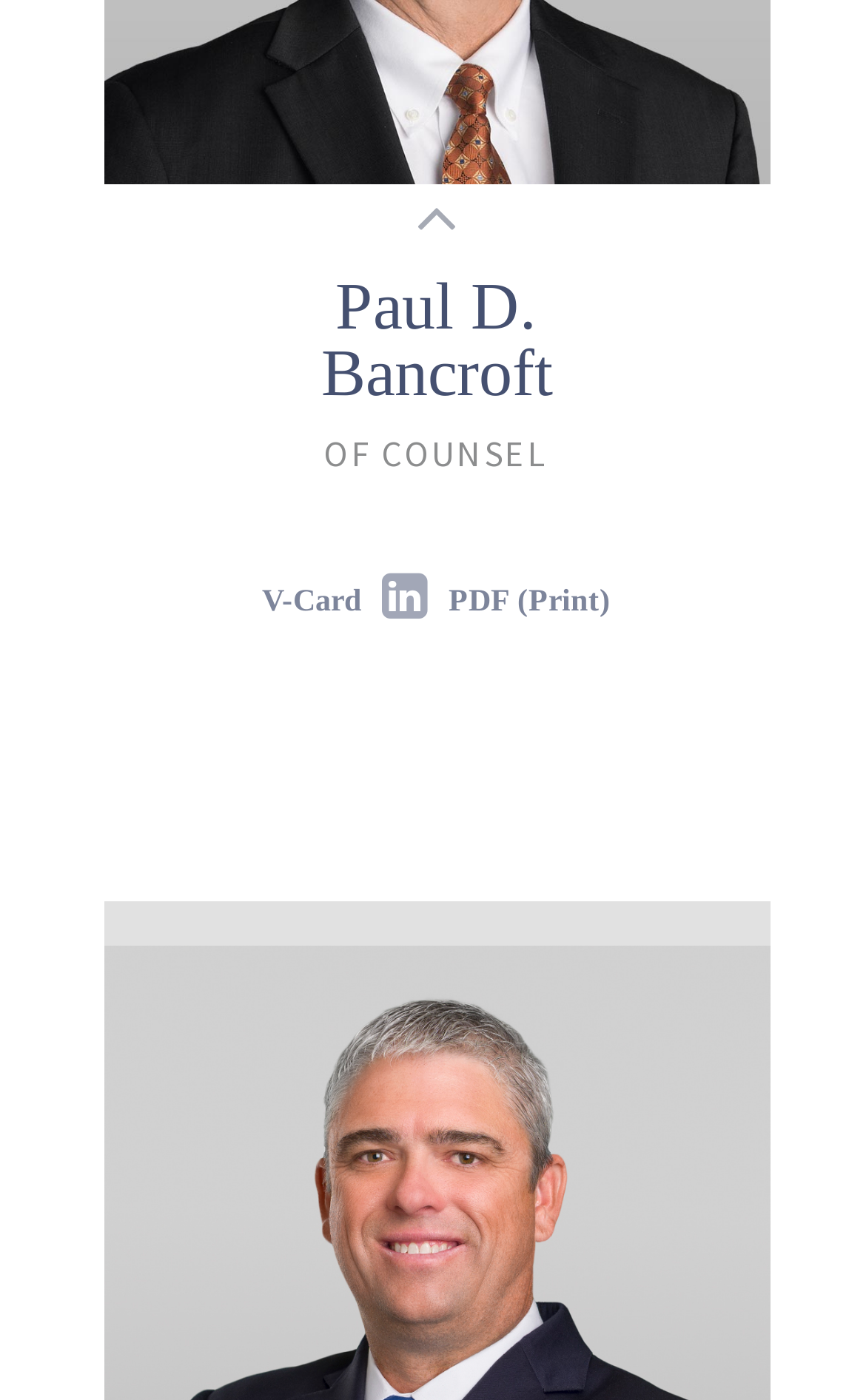Provide the bounding box coordinates of the area you need to click to execute the following instruction: "print attorney's profile".

[0.518, 0.417, 0.705, 0.441]